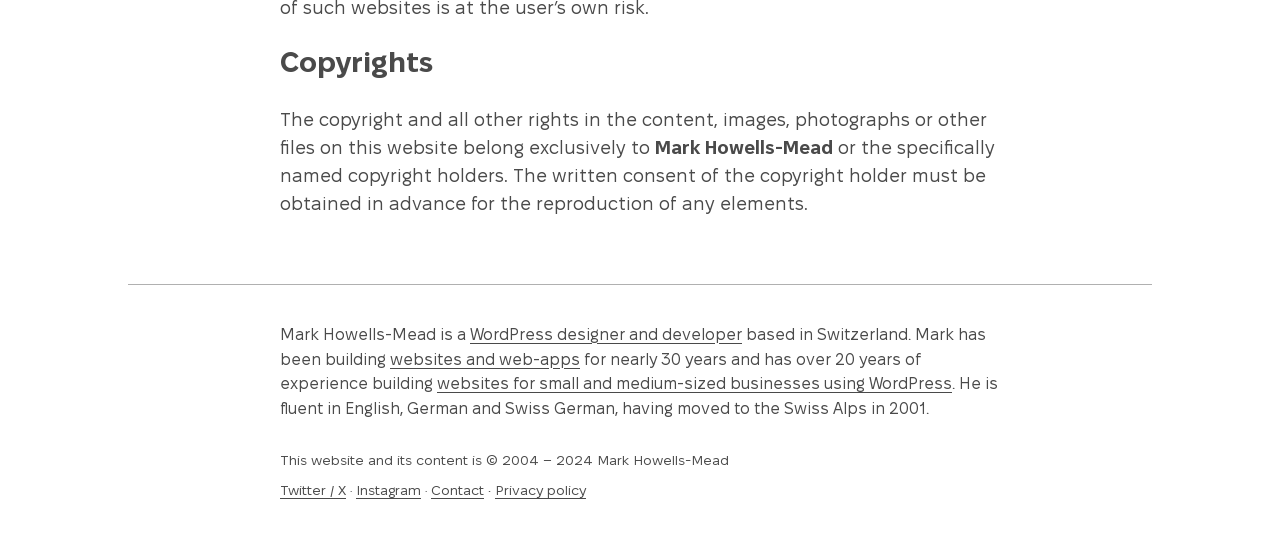What is Mark Howells-Mead's profession?
Based on the image, please offer an in-depth response to the question.

The answer can be found in the link element with the text 'WordPress designer and developer' which is part of the description about Mark Howells-Mead.